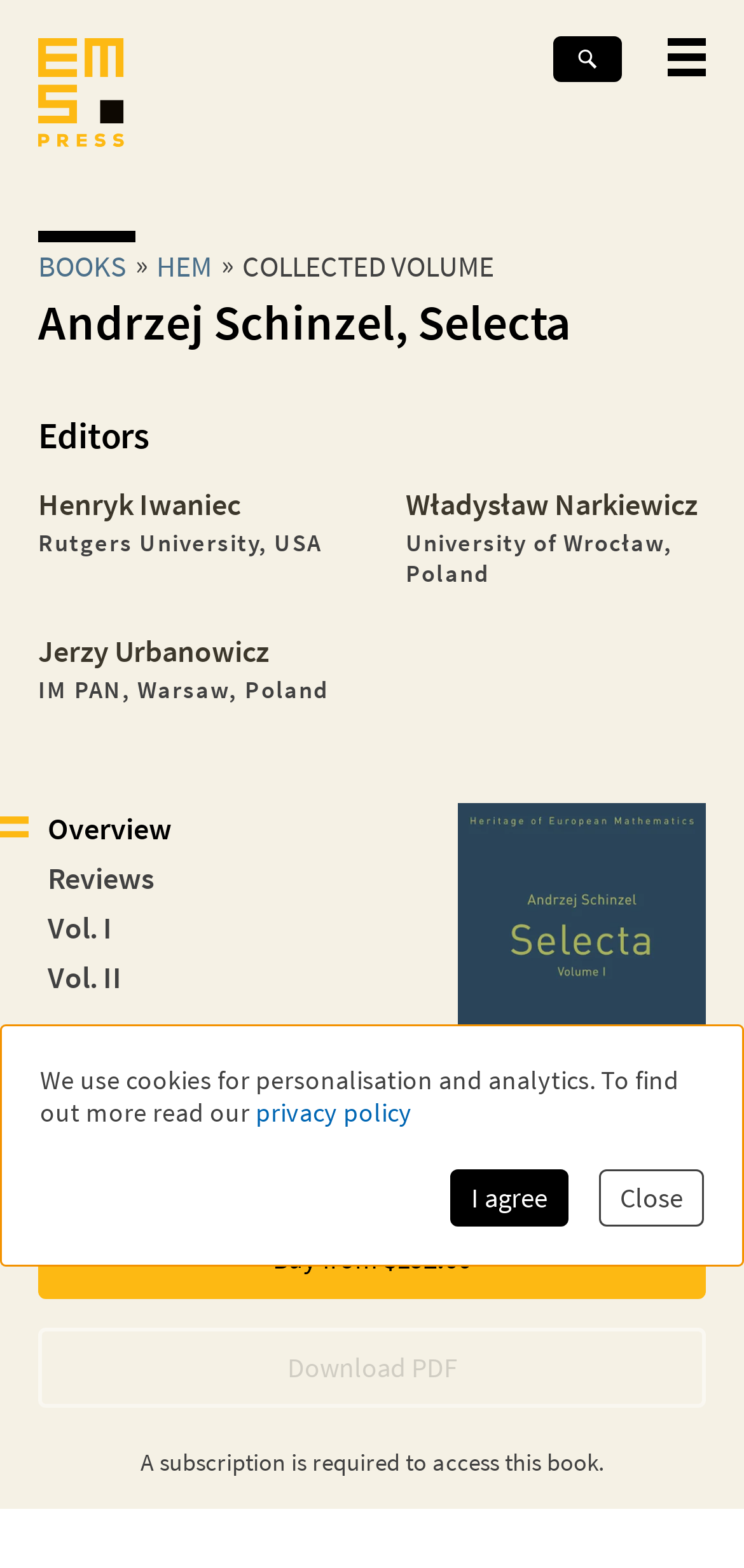What is the title of the book?
Please provide a detailed and comprehensive answer to the question.

I found the answer by looking at the heading 'Andrzej Schinzel, Selecta' which is the title of the book.